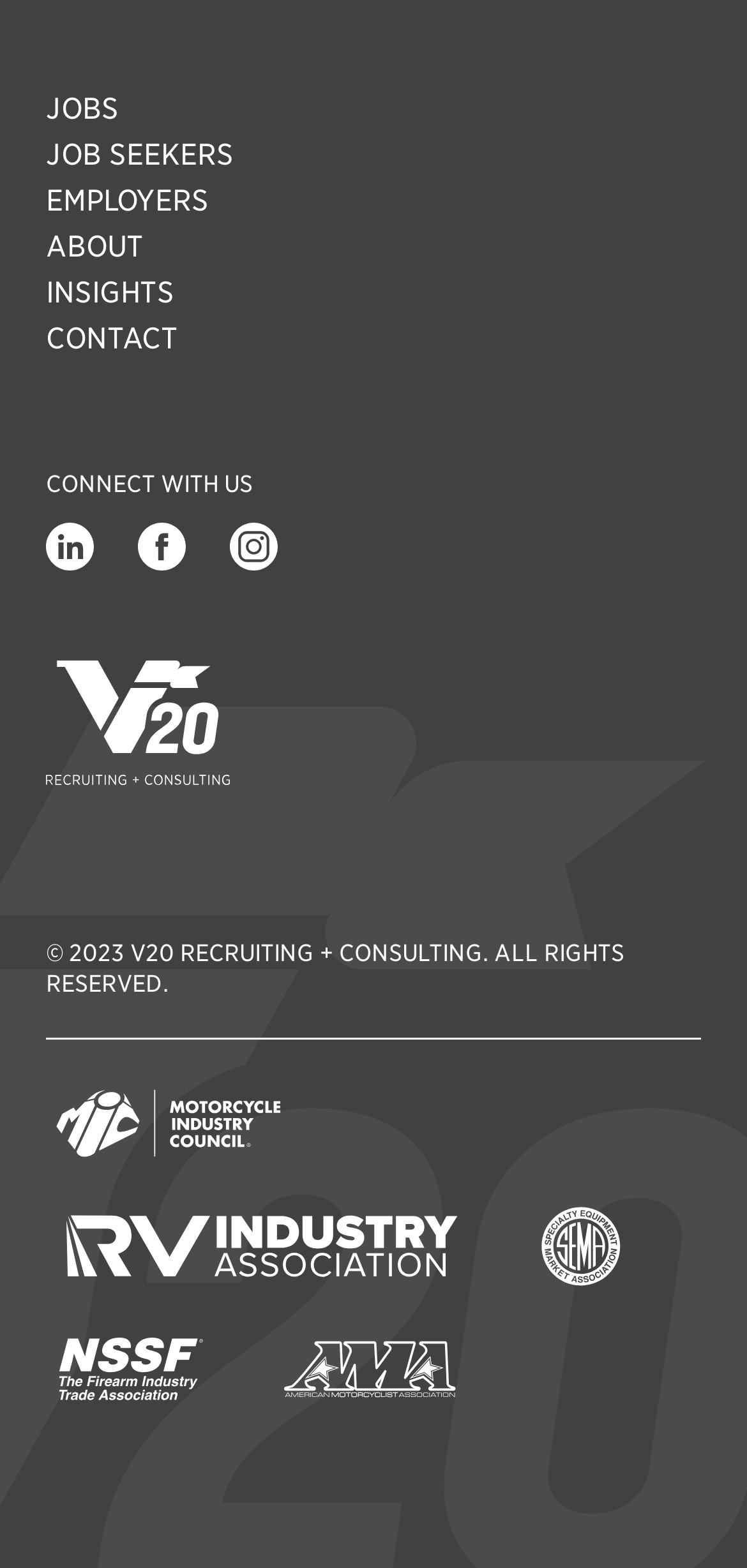Bounding box coordinates are specified in the format (top-left x, top-left y, bottom-right x, bottom-right y). All values are floating point numbers bounded between 0 and 1. Please provide the bounding box coordinate of the region this sentence describes: alt="Motorcycle Industry Council"

[0.062, 0.688, 0.389, 0.746]